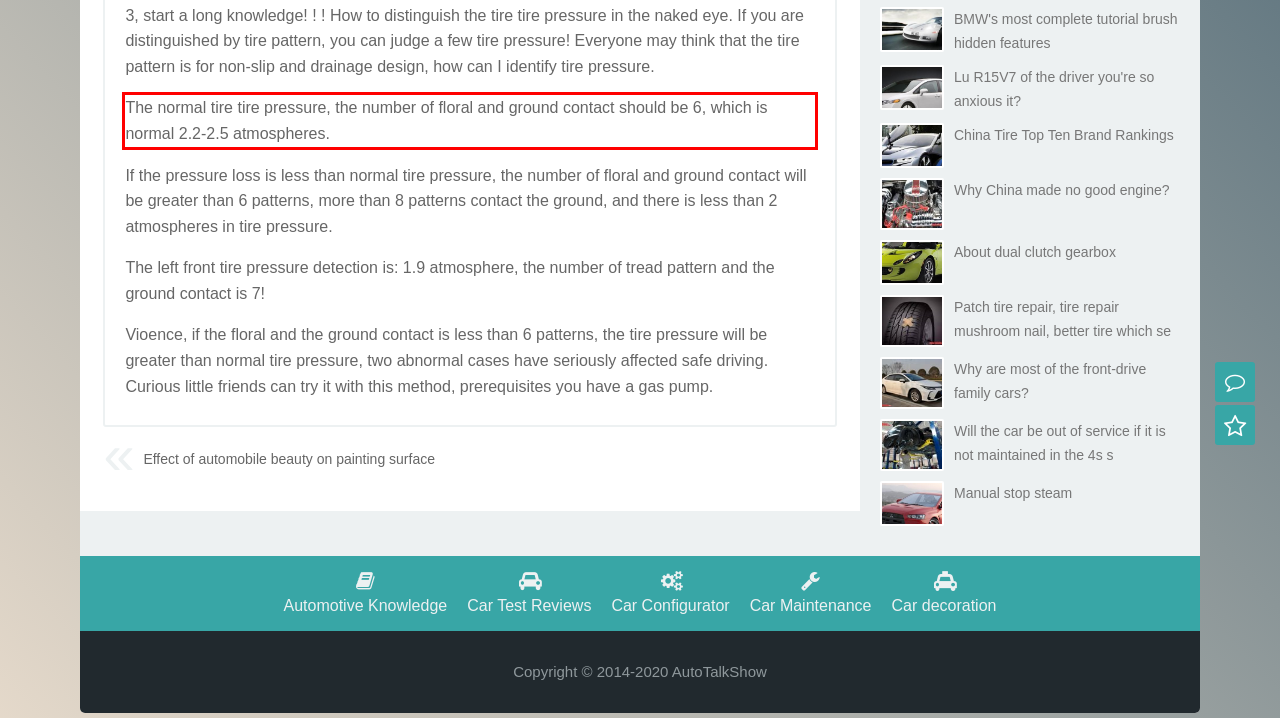Please examine the webpage screenshot and extract the text within the red bounding box using OCR.

The normal tire tire pressure, the number of floral and ground contact should be 6, which is normal 2.2-2.5 atmospheres.